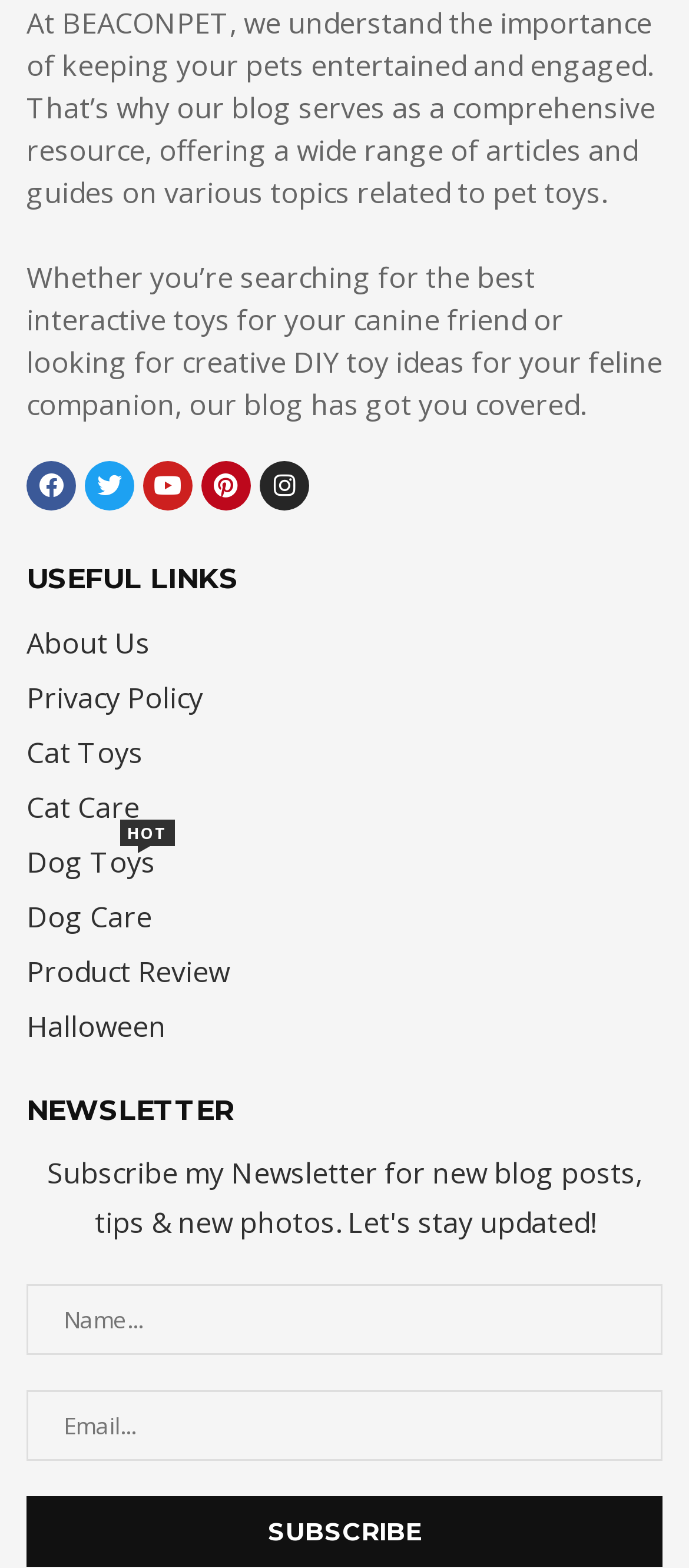Please identify the coordinates of the bounding box for the clickable region that will accomplish this instruction: "Read about Cat Toys".

[0.038, 0.471, 0.208, 0.489]